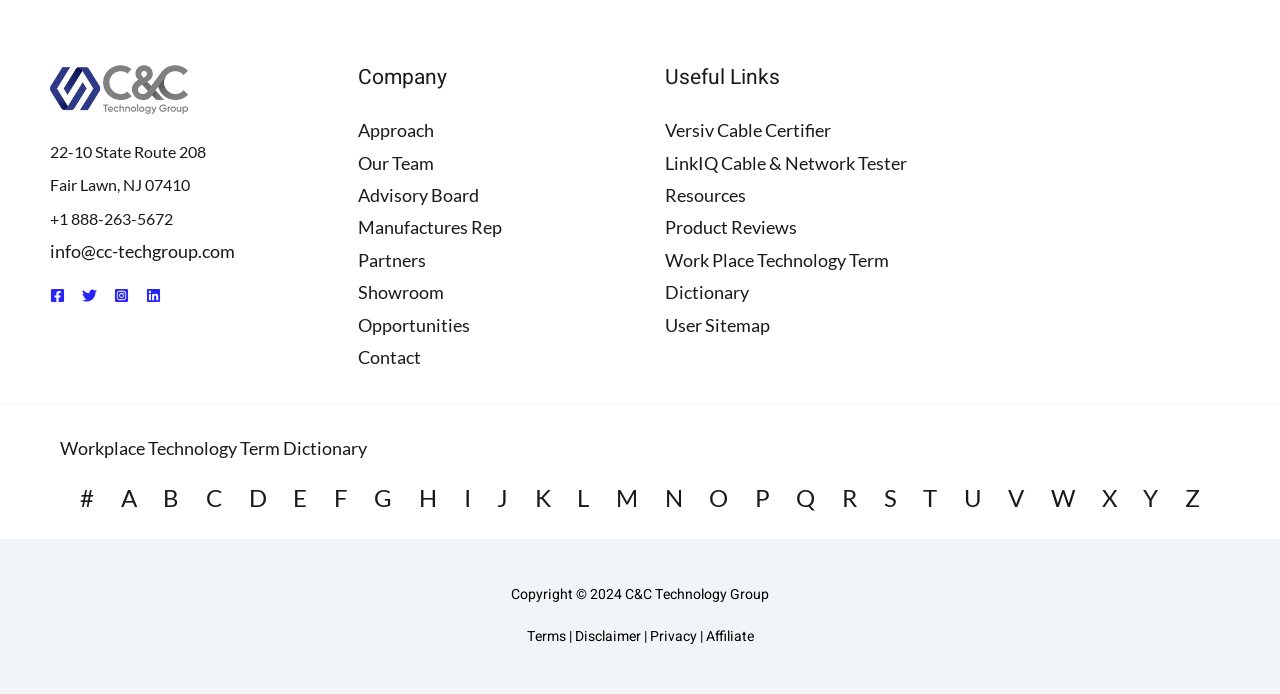What is the title of the first footer widget?
Please give a detailed and elaborate answer to the question.

The first footer widget is located in the bottom section of the webpage and has a heading that reads 'Company'. It contains links to various pages related to the company.